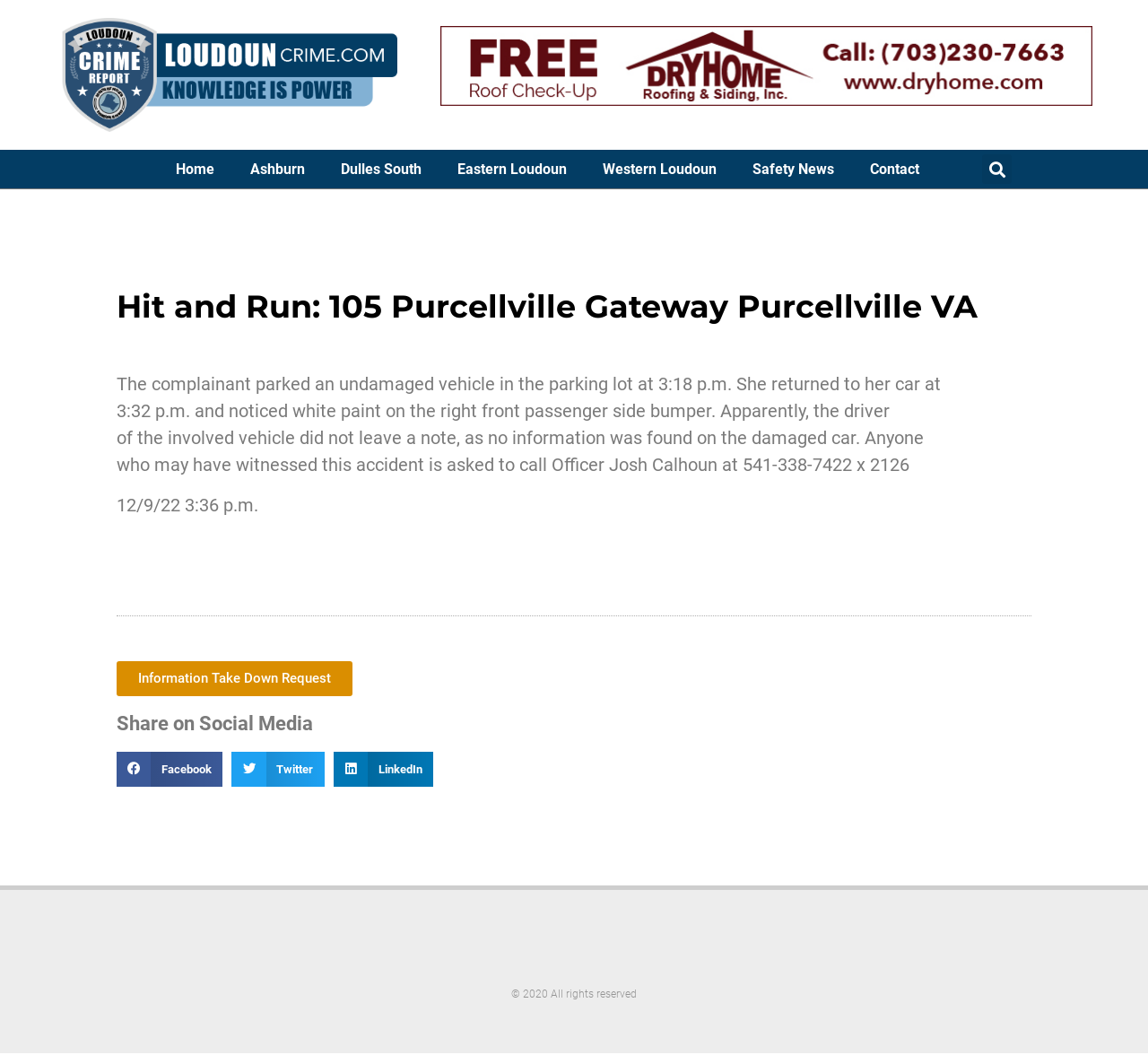Please find the bounding box coordinates of the clickable region needed to complete the following instruction: "Click the Information Take Down Request link". The bounding box coordinates must consist of four float numbers between 0 and 1, i.e., [left, top, right, bottom].

[0.102, 0.627, 0.307, 0.66]